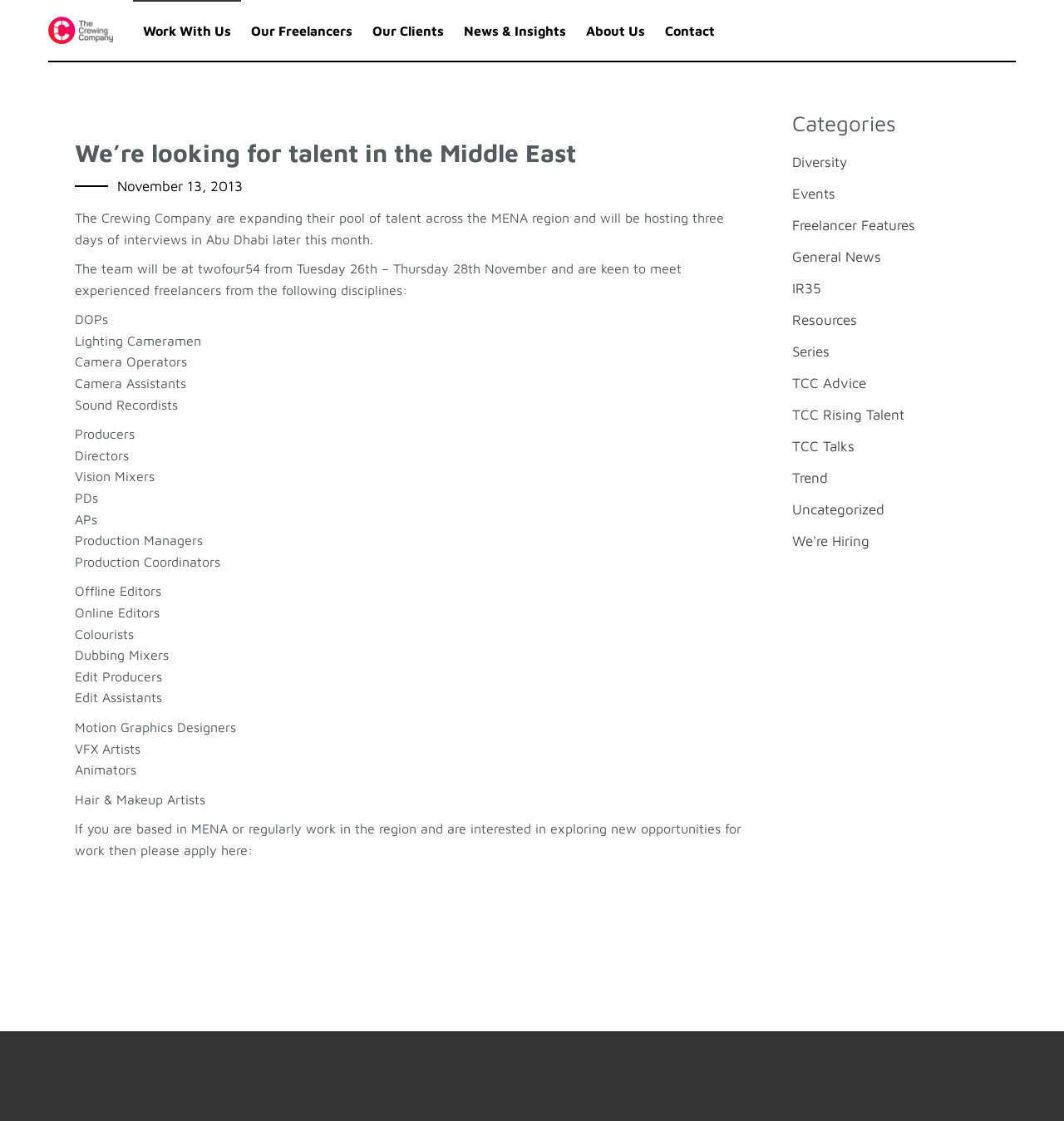Using the format (top-left x, top-left y, bottom-right x, bottom-right y), and given the element description, identify the bounding box coordinates within the screenshot: We're Hiring

[0.744, 0.475, 0.817, 0.49]